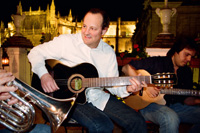Illustrate the image with a detailed and descriptive caption.

The image showcases musician Bernd Voss, prominently featured as he plays an acoustic guitar, elegantly dressed in a white shirt. The vibrant nighttime setting enhances the atmosphere, with beautiful historical architecture and warm lighting in the background. Accompanying him are fellow musicians, one playing a guitar and another with a brass instrument, indicating a lively musical collaboration. This scene embodies the spirit of performance and camaraderie, reflecting Voss's rich background in both pop and classical music. Voss is recognized as one of Germany's most sought-after studio musicians, celebrated for his significant contributions to various musical projects.